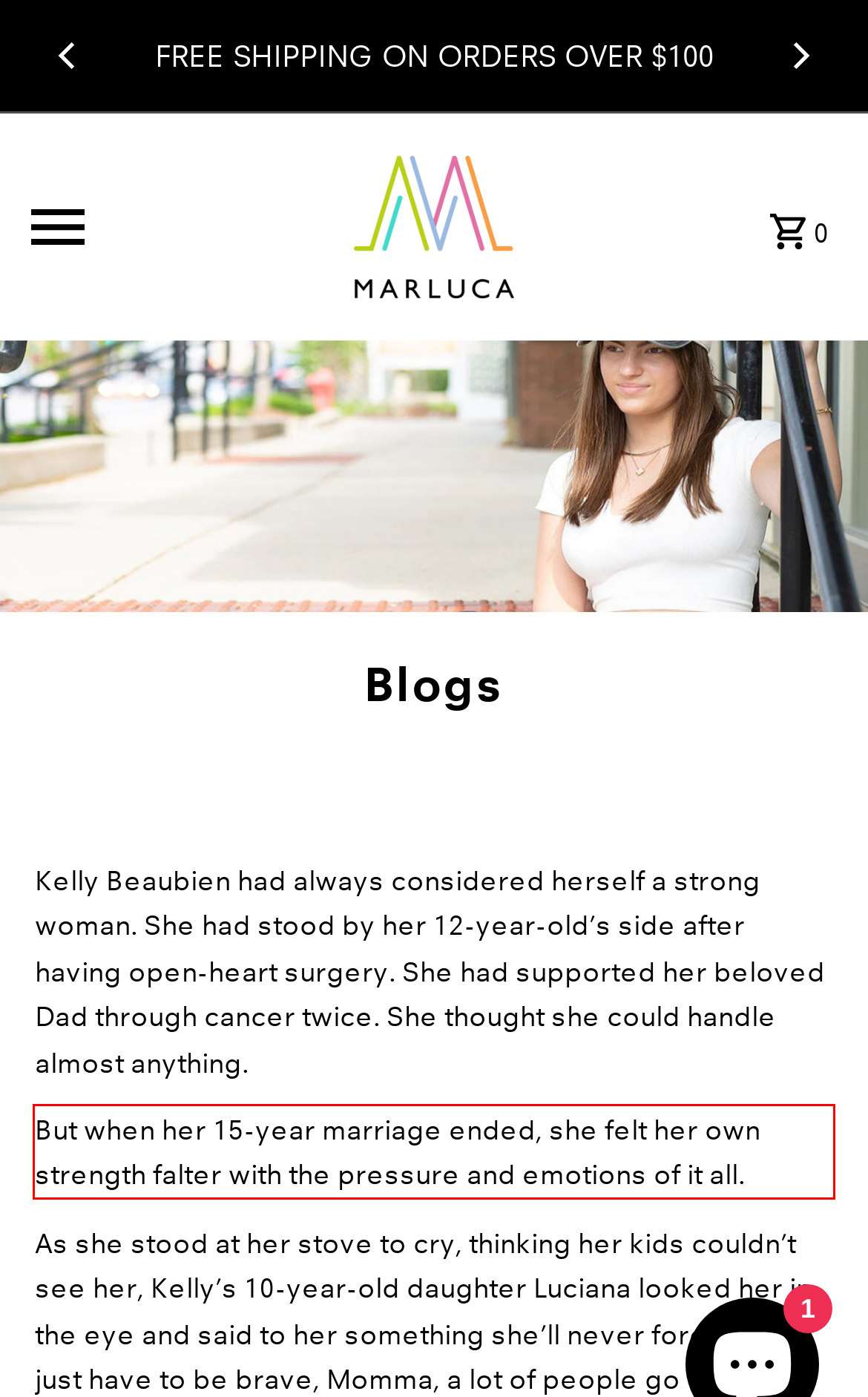From the provided screenshot, extract the text content that is enclosed within the red bounding box.

But when her 15-year marriage ended, she felt her own strength falter with the pressure and emotions of it all.